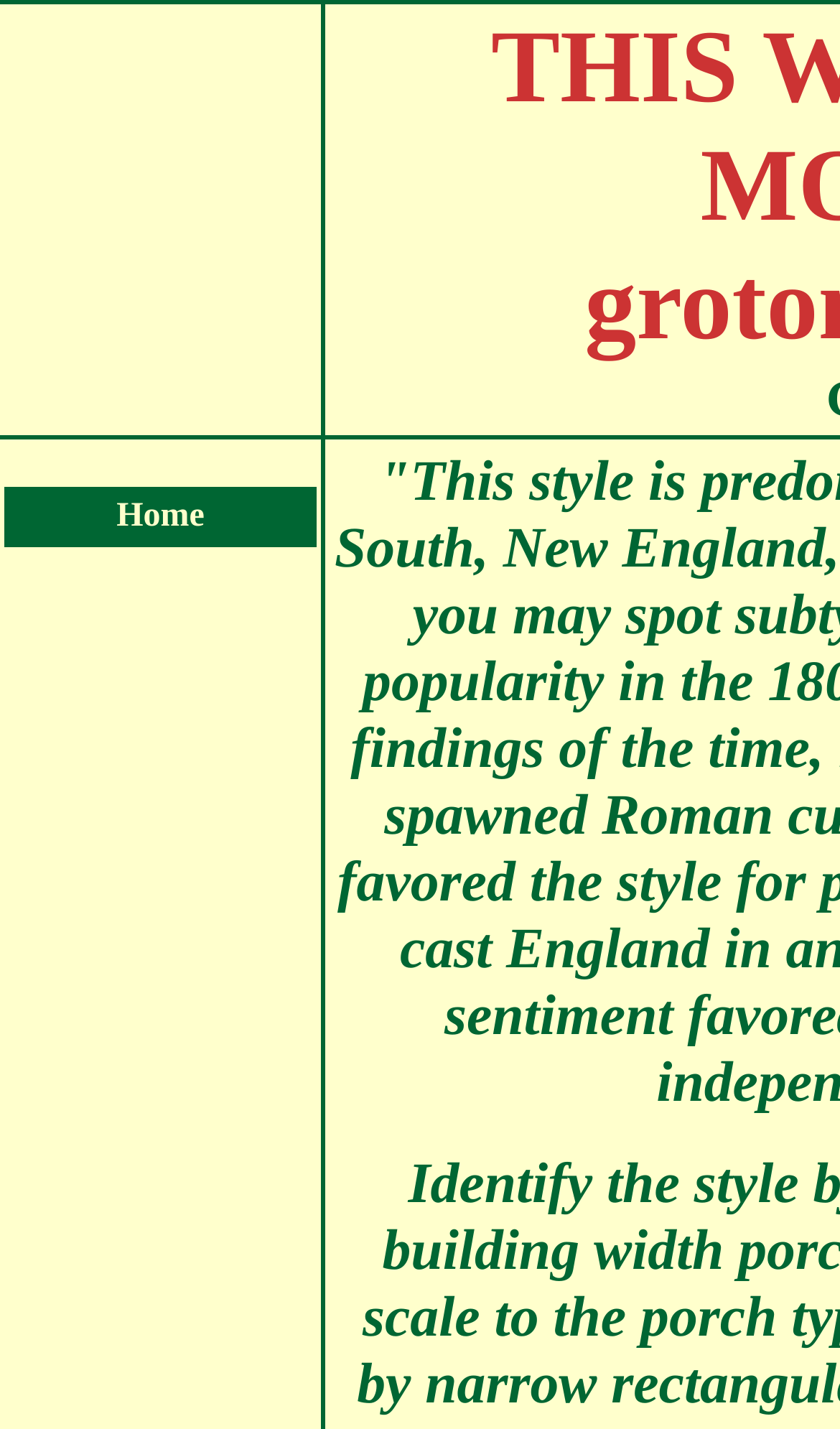What is the purpose of the table at the top?
Refer to the image and give a detailed answer to the query.

The presence of a link element with the text 'Home' inside a table cell suggests that the table is used for navigation. The layout of the table and the presence of multiple cells also support this inference.